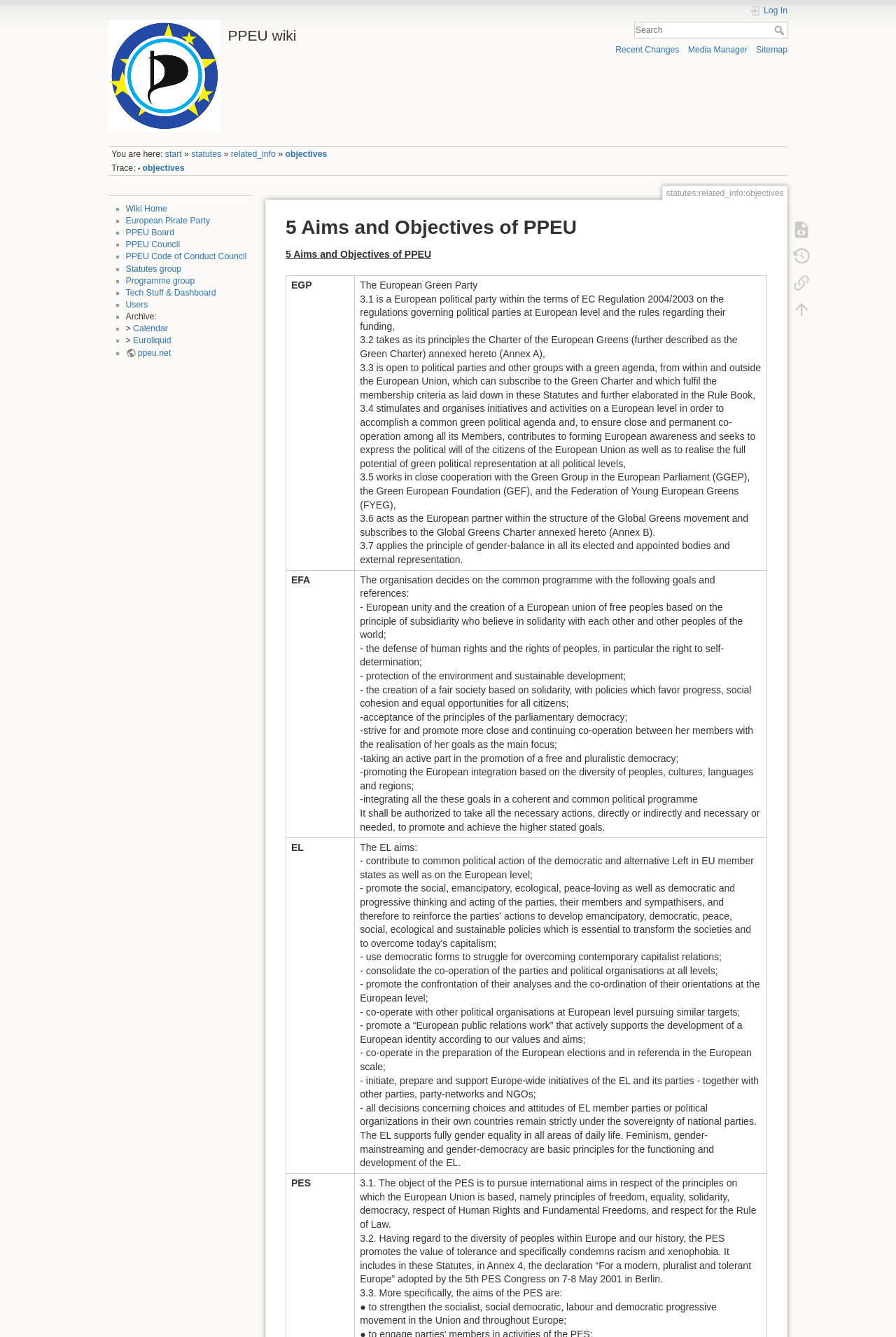Specify the bounding box coordinates of the region I need to click to perform the following instruction: "View the Sitemap". The coordinates must be four float numbers in the range of 0 to 1, i.e., [left, top, right, bottom].

[0.844, 0.034, 0.879, 0.041]